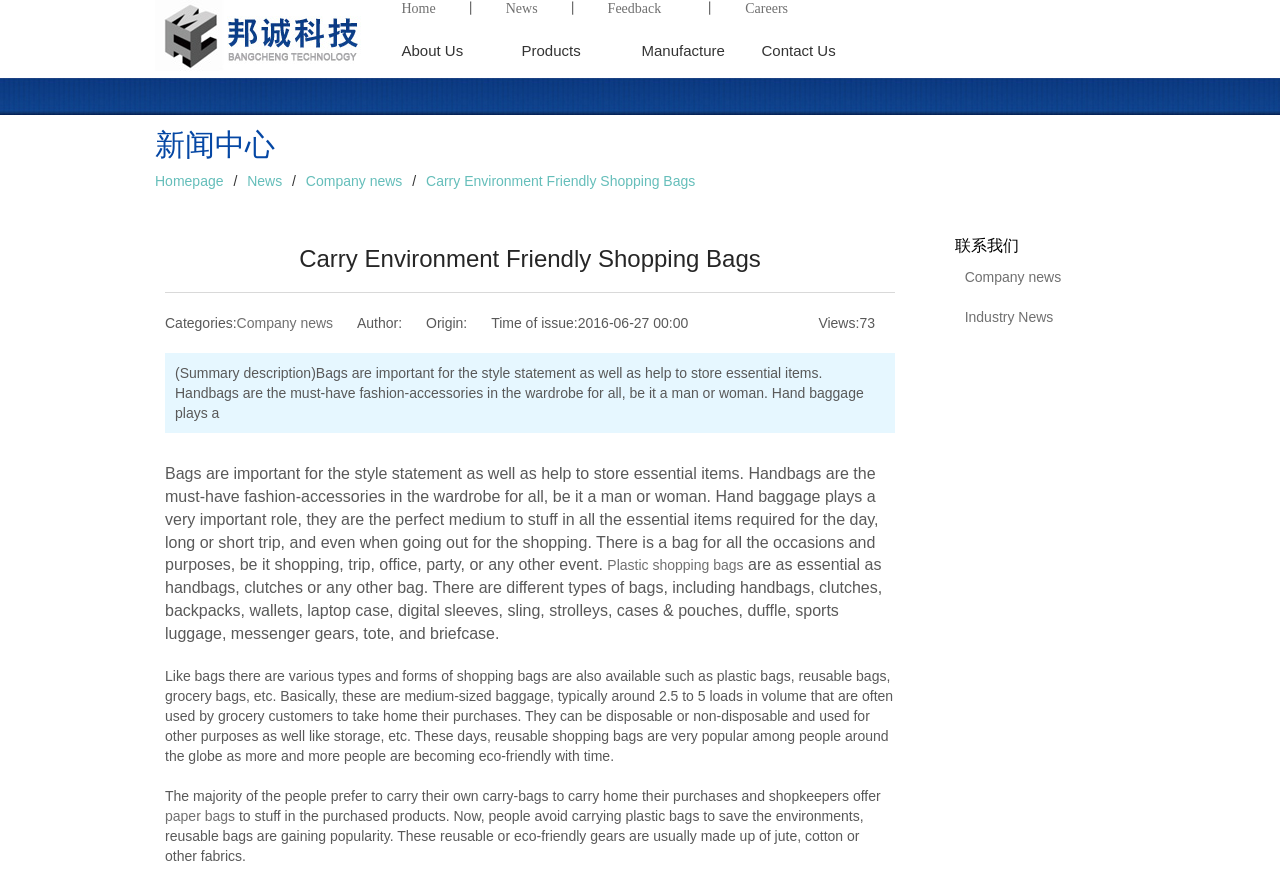What is the company name?
Please provide a comprehensive answer based on the details in the screenshot.

The company name is mentioned in the title of the webpage, which is 'Carry Environment Friendly Shopping Bags-Shopping Bags, Shopping Bags Manufacturers, LDPE Bag Manufacturer - Bangcheng Technology'.